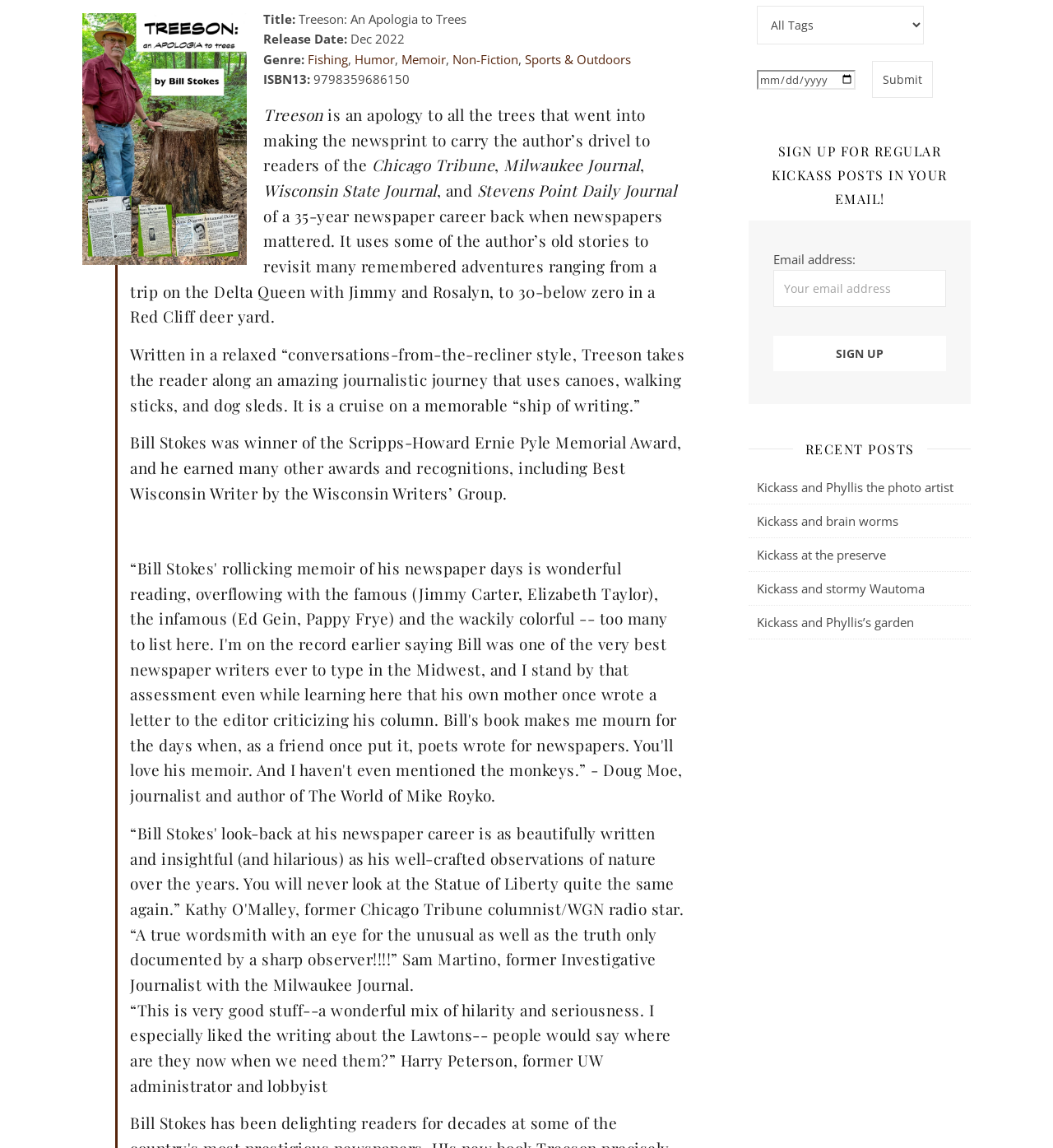Please find the bounding box coordinates (top-left x, top-left y, bottom-right x, bottom-right y) in the screenshot for the UI element described as follows: Kickass at the preserve

[0.719, 0.476, 0.841, 0.49]